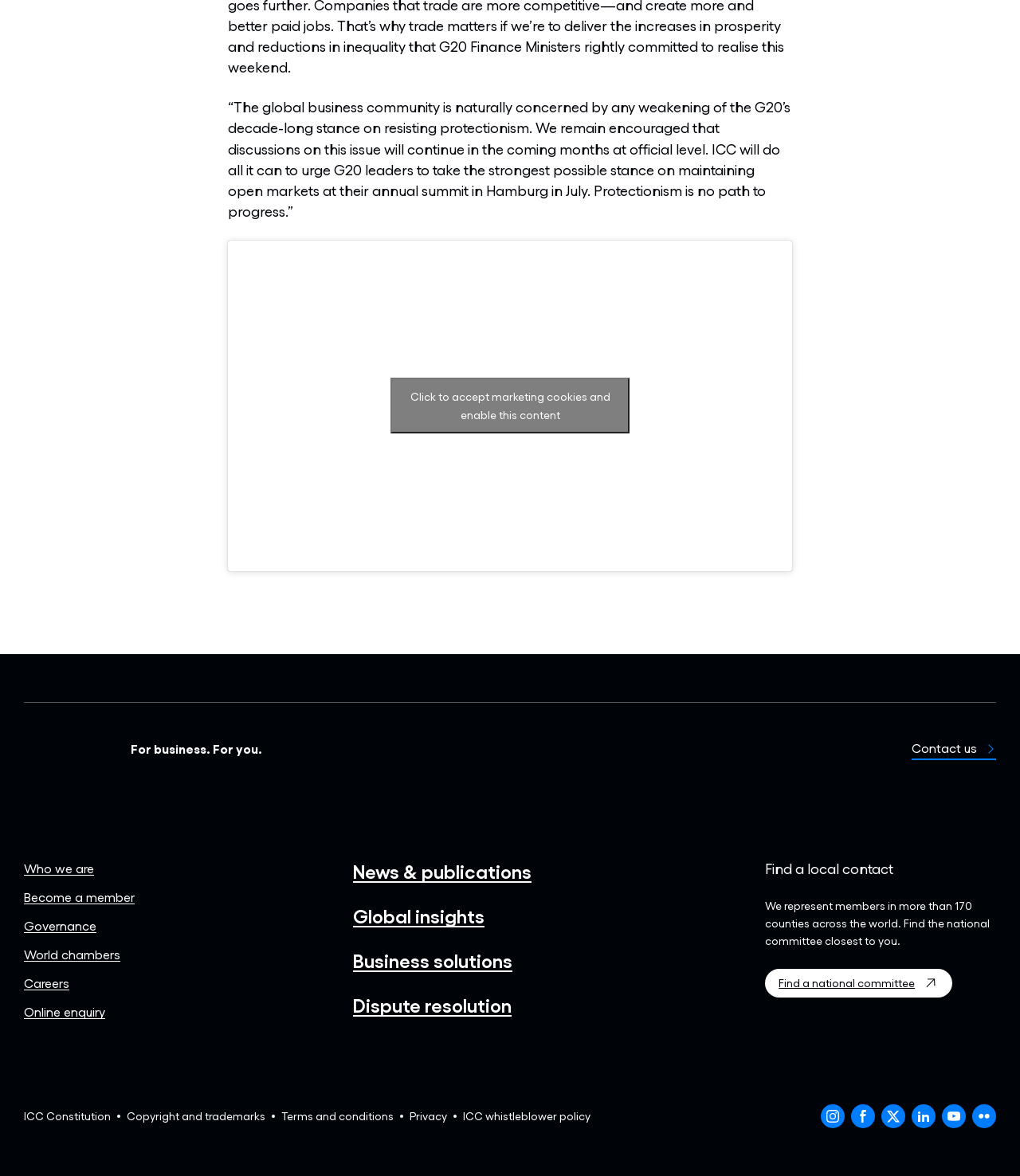How many social media links are present on the webpage?
Look at the screenshot and respond with a single word or phrase.

6